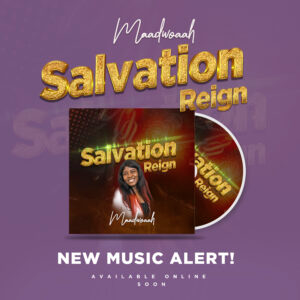Based on the image, please elaborate on the answer to the following question:
What is the message conveyed by the banner at the bottom of the graphic?

The banner at the bottom of the graphic reads 'NEW MUSIC ALERT!' along with 'AVAILABLE ONLINE SOON', generating anticipation for the release of the song, which highlights its electrifying potential to inspire and uplift listeners.